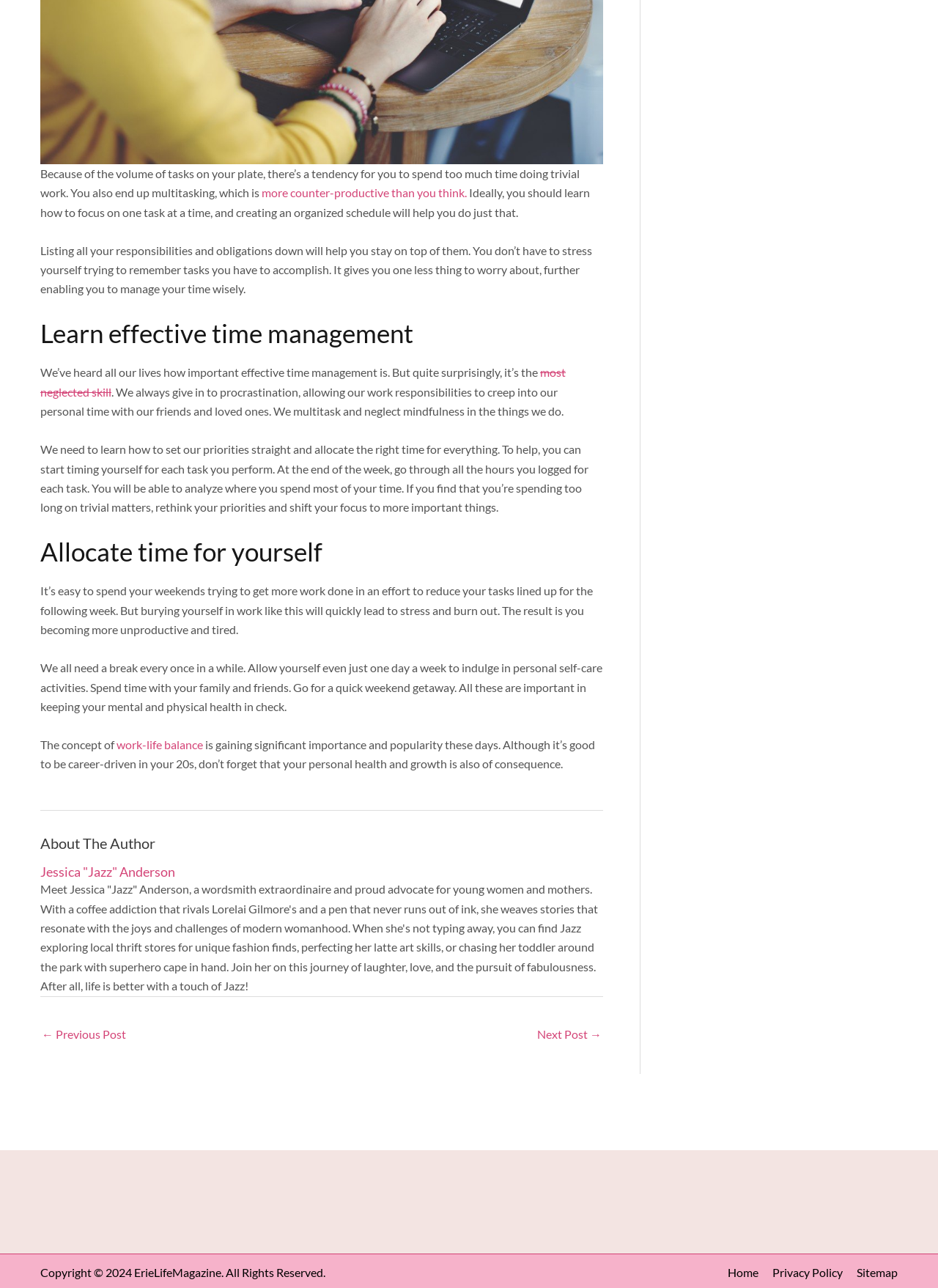Utilize the information from the image to answer the question in detail:
Why is it important to allocate time for oneself?

The article suggests that allocating time for oneself is essential to avoid stress and burnout. It recommends taking breaks, engaging in personal self-care activities, and spending time with family and friends to maintain mental and physical health.